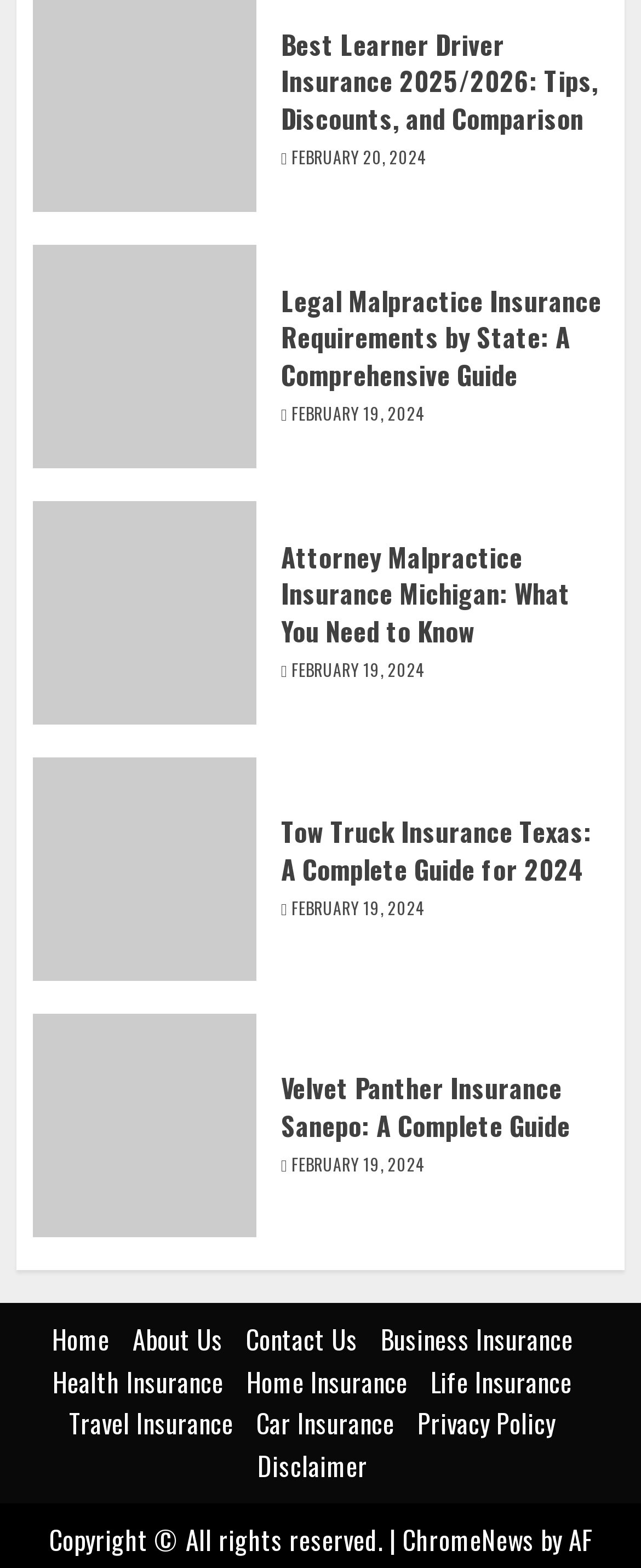What types of insurance are listed in the menu?
We need a detailed and exhaustive answer to the question. Please elaborate.

The webpage has a menu at the bottom with links to different types of insurance, including Business Insurance, Health Insurance, Home Insurance, Life Insurance, Travel Insurance, and Car Insurance.